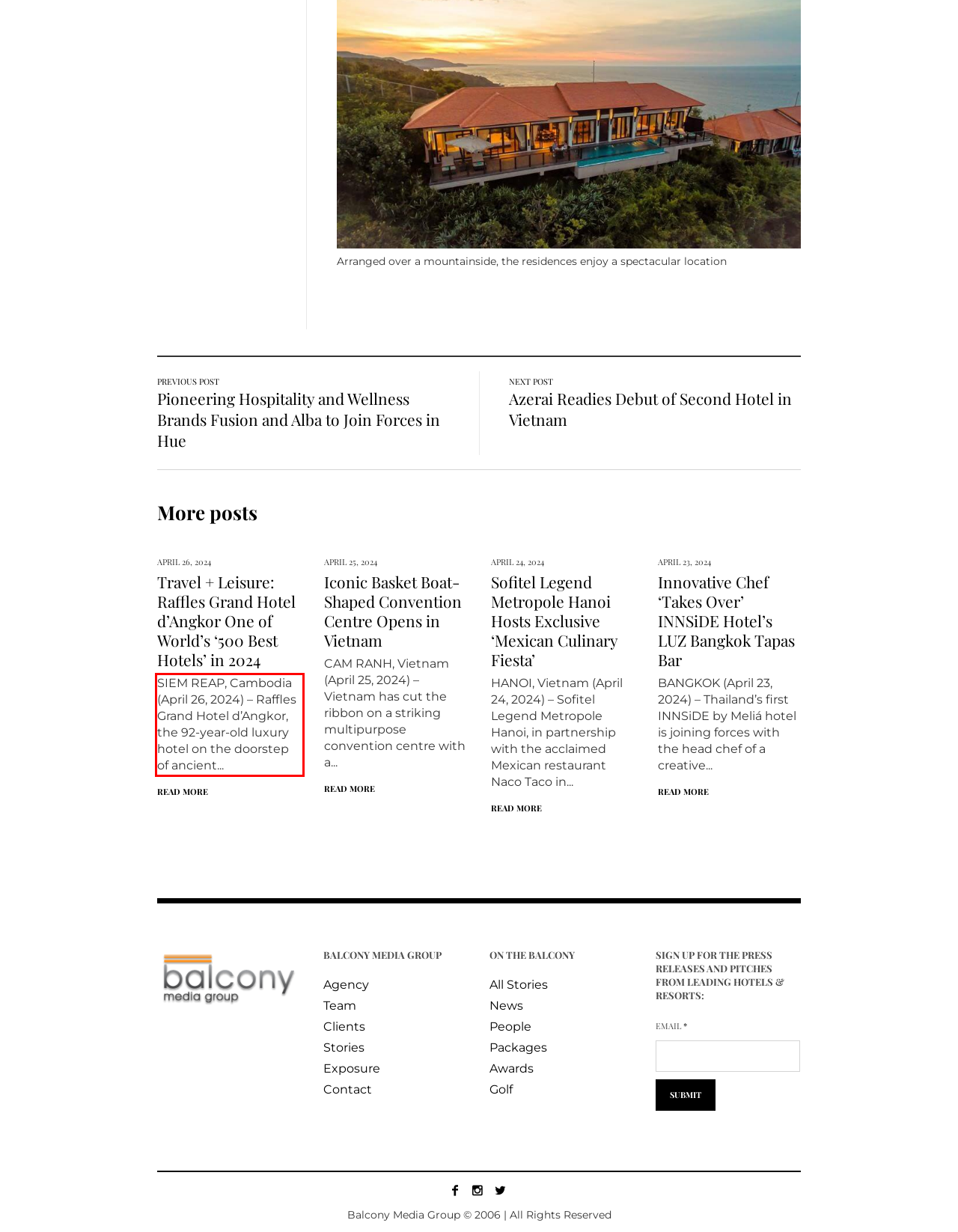Identify the text within the red bounding box on the webpage screenshot and generate the extracted text content.

SIEM REAP, Cambodia (April 26, 2024) – Raffles Grand Hotel d’Angkor, the 92-year-old luxury hotel on the doorstep of ancient...